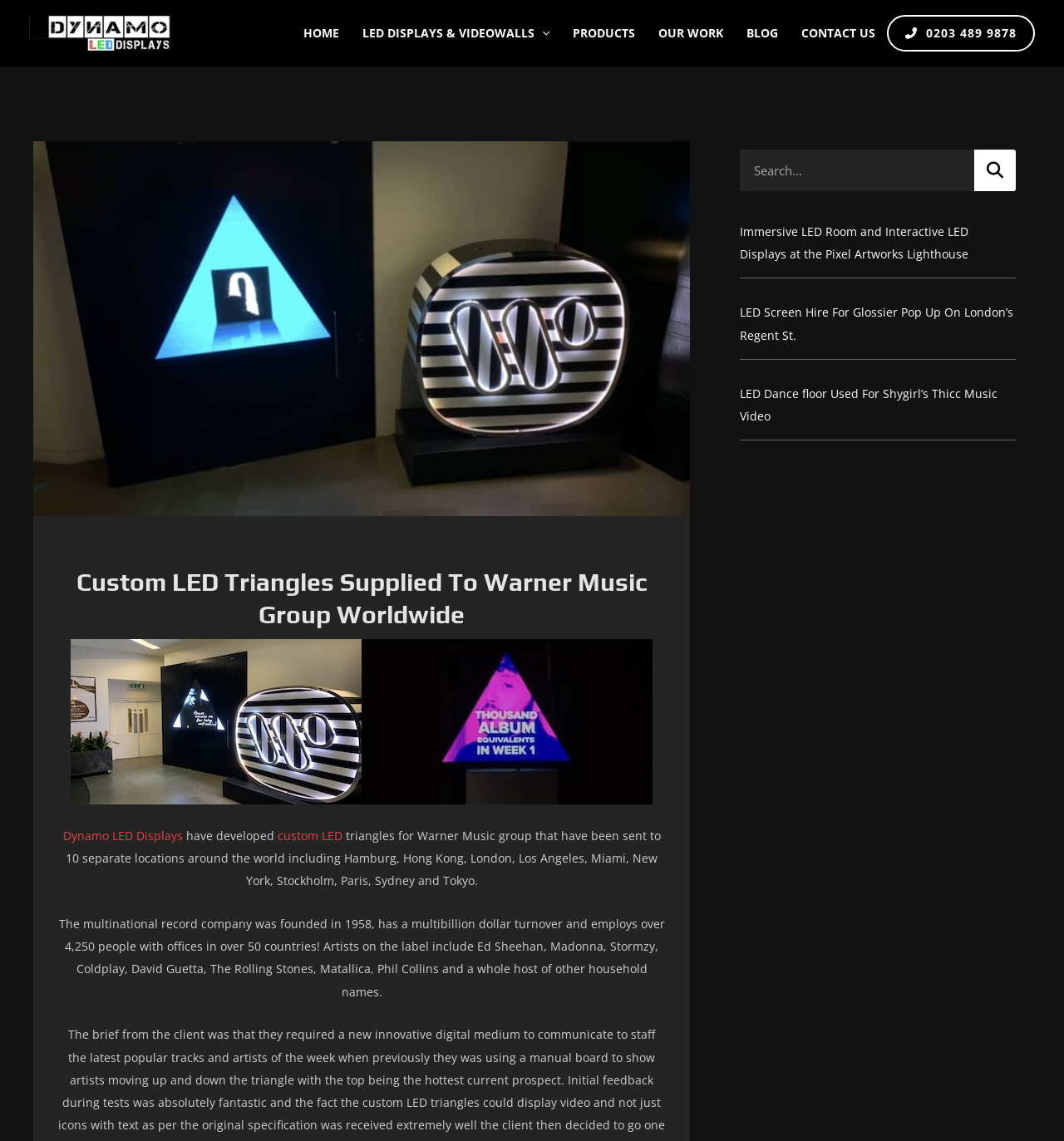Identify the bounding box coordinates of the clickable region to carry out the given instruction: "Click the logo for Dynamo Led Displays".

[0.027, 0.021, 0.16, 0.035]